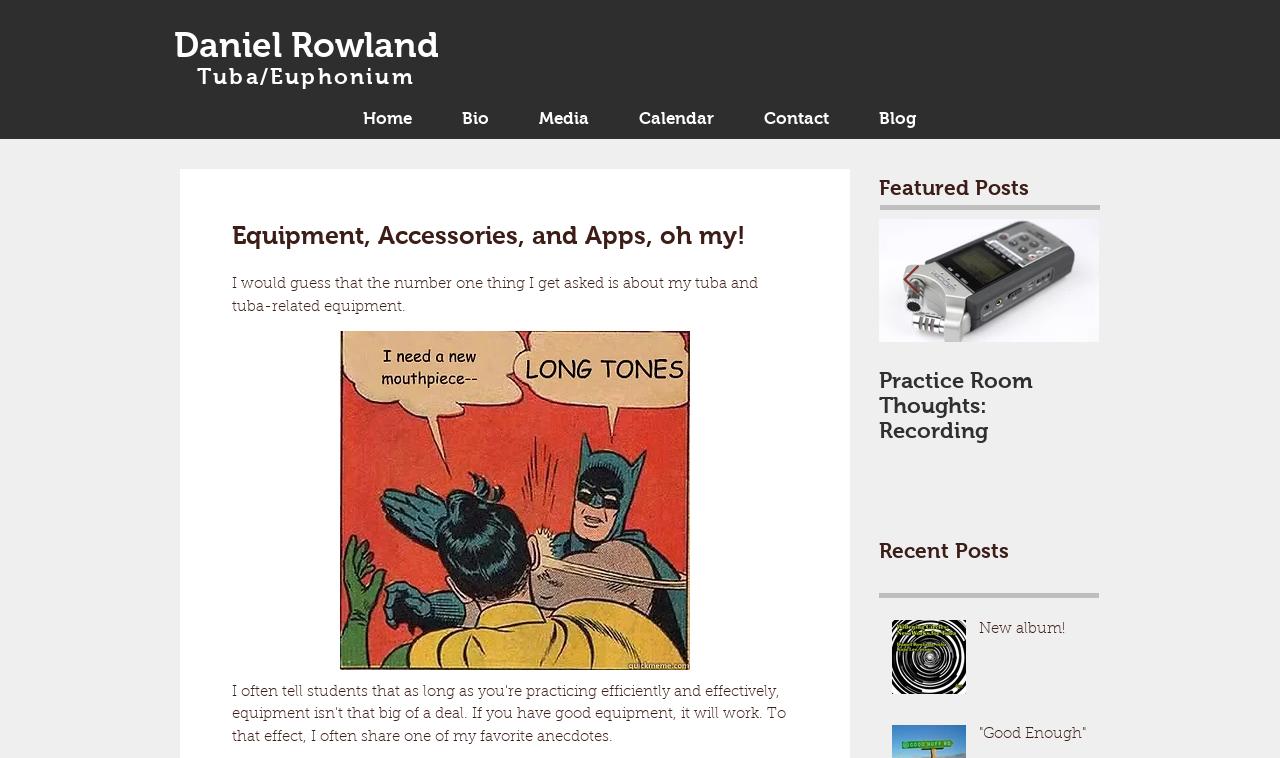Please specify the bounding box coordinates of the clickable region to carry out the following instruction: "check out the new album". The coordinates should be four float numbers between 0 and 1, in the format [left, top, right, bottom].

[0.765, 0.816, 0.849, 0.854]